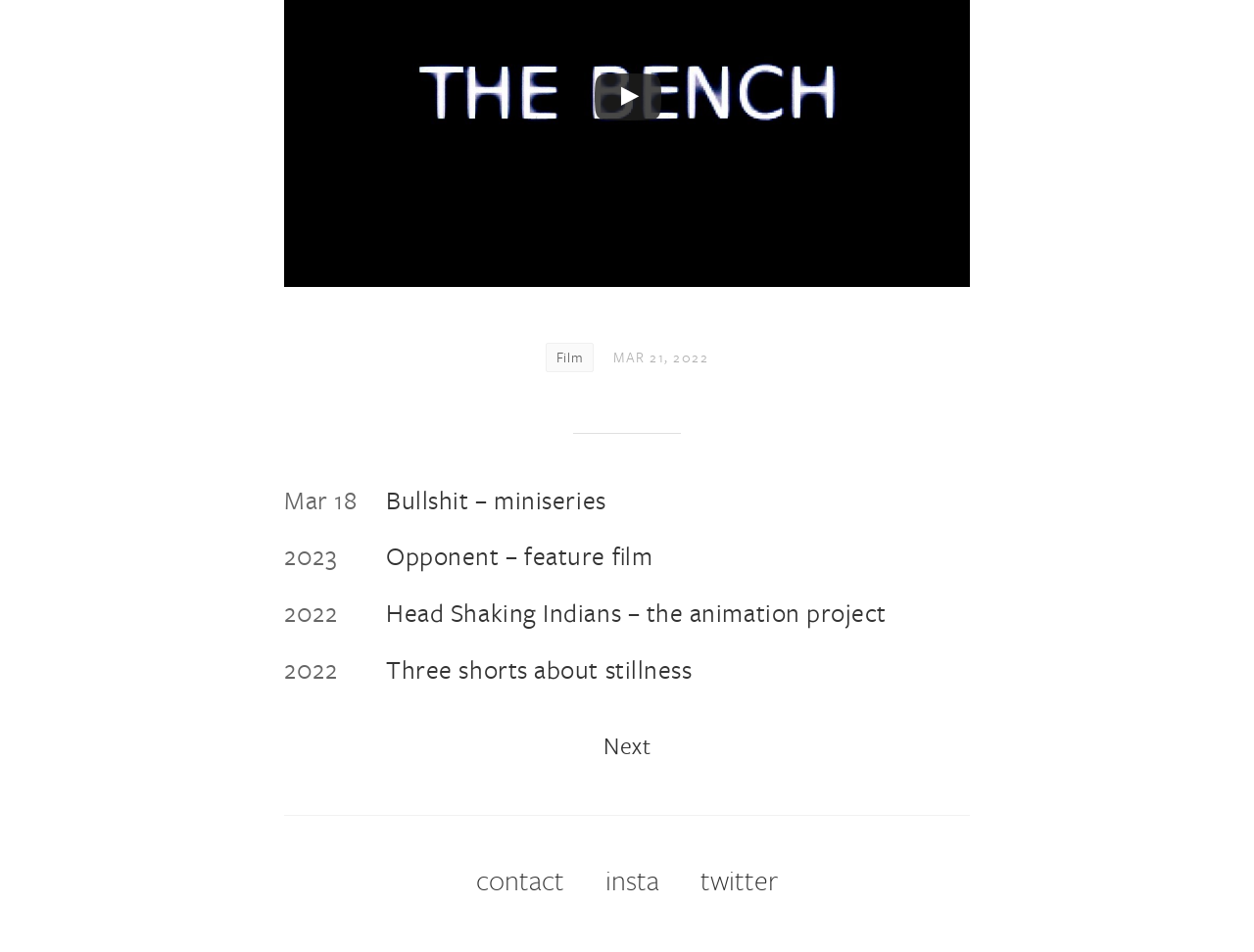Please locate the bounding box coordinates of the element that should be clicked to achieve the given instruction: "Check contact information".

[0.38, 0.904, 0.45, 0.944]